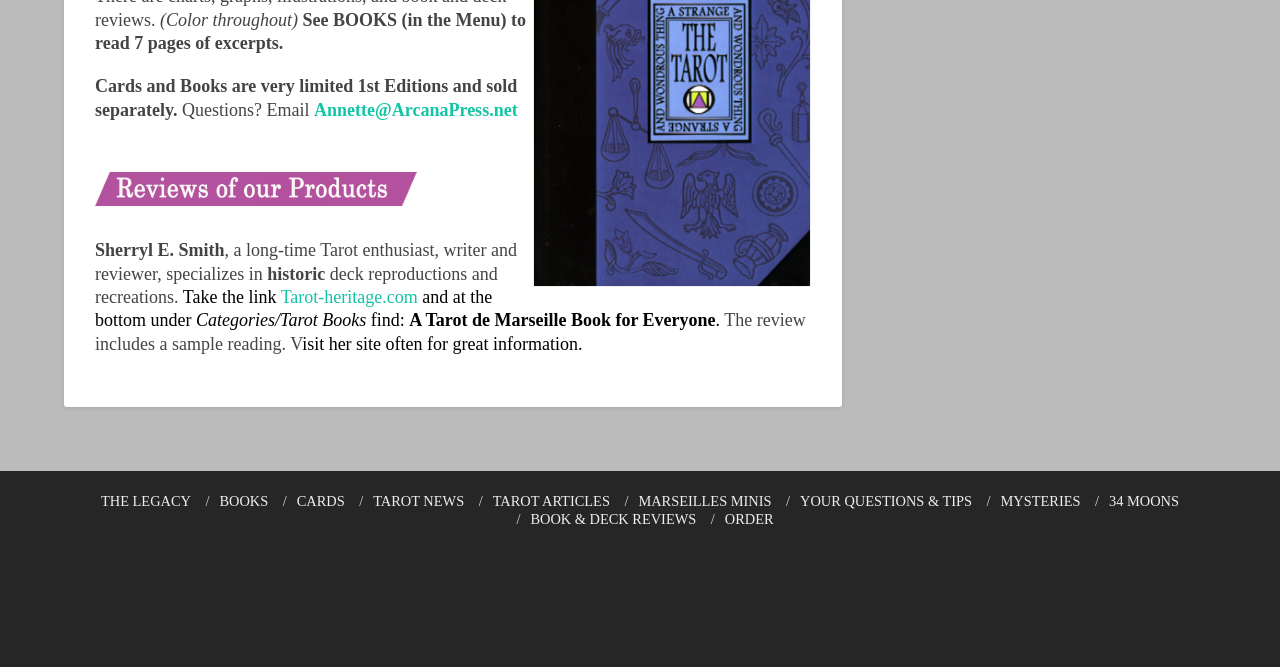Locate the bounding box coordinates of the clickable region to complete the following instruction: "Visit Tarot-heritage.com."

[0.219, 0.43, 0.33, 0.46]